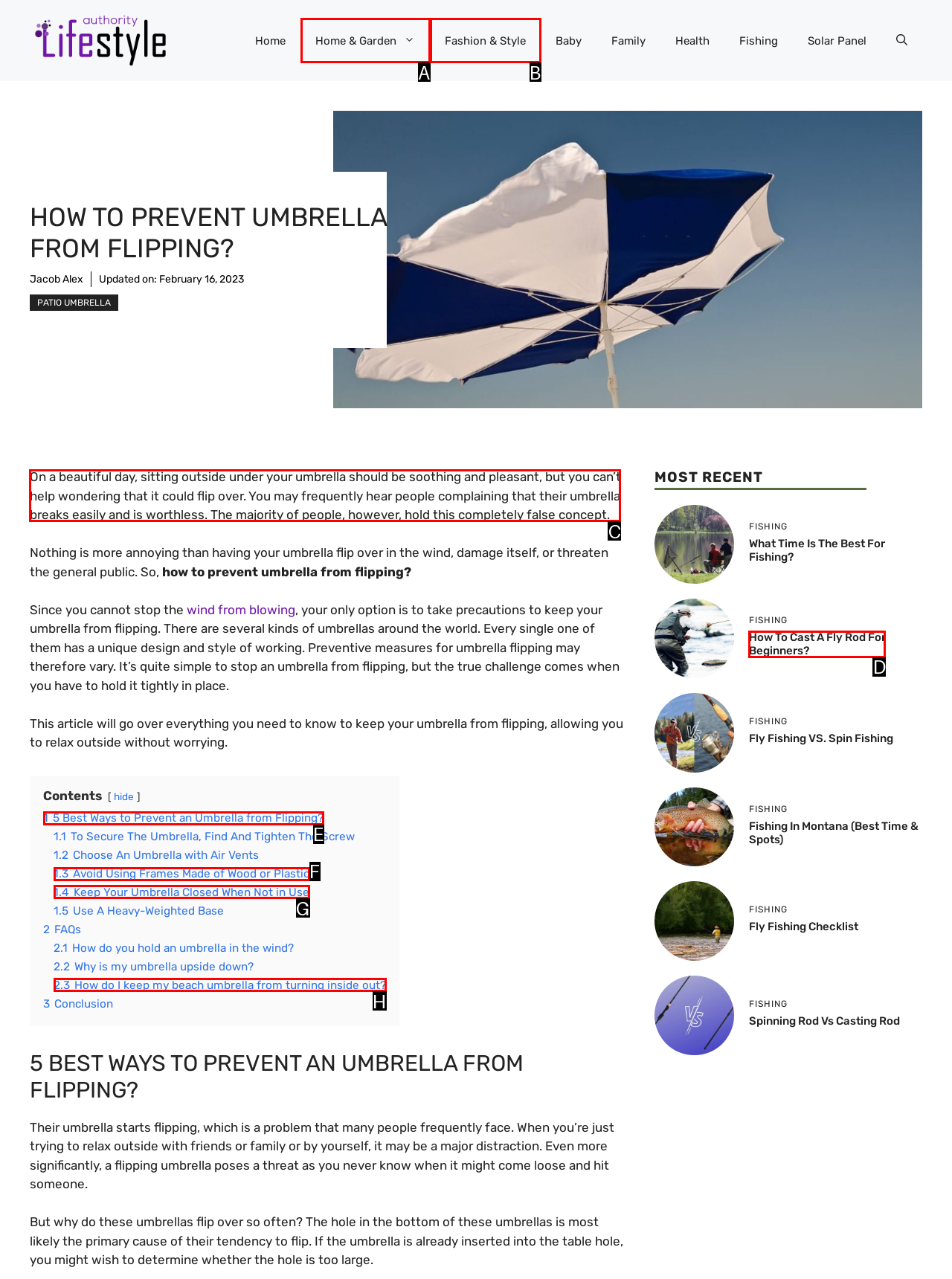Please indicate which HTML element should be clicked to fulfill the following task: Read the article 'How to Prevent Umbrella From Flipping?'. Provide the letter of the selected option.

C